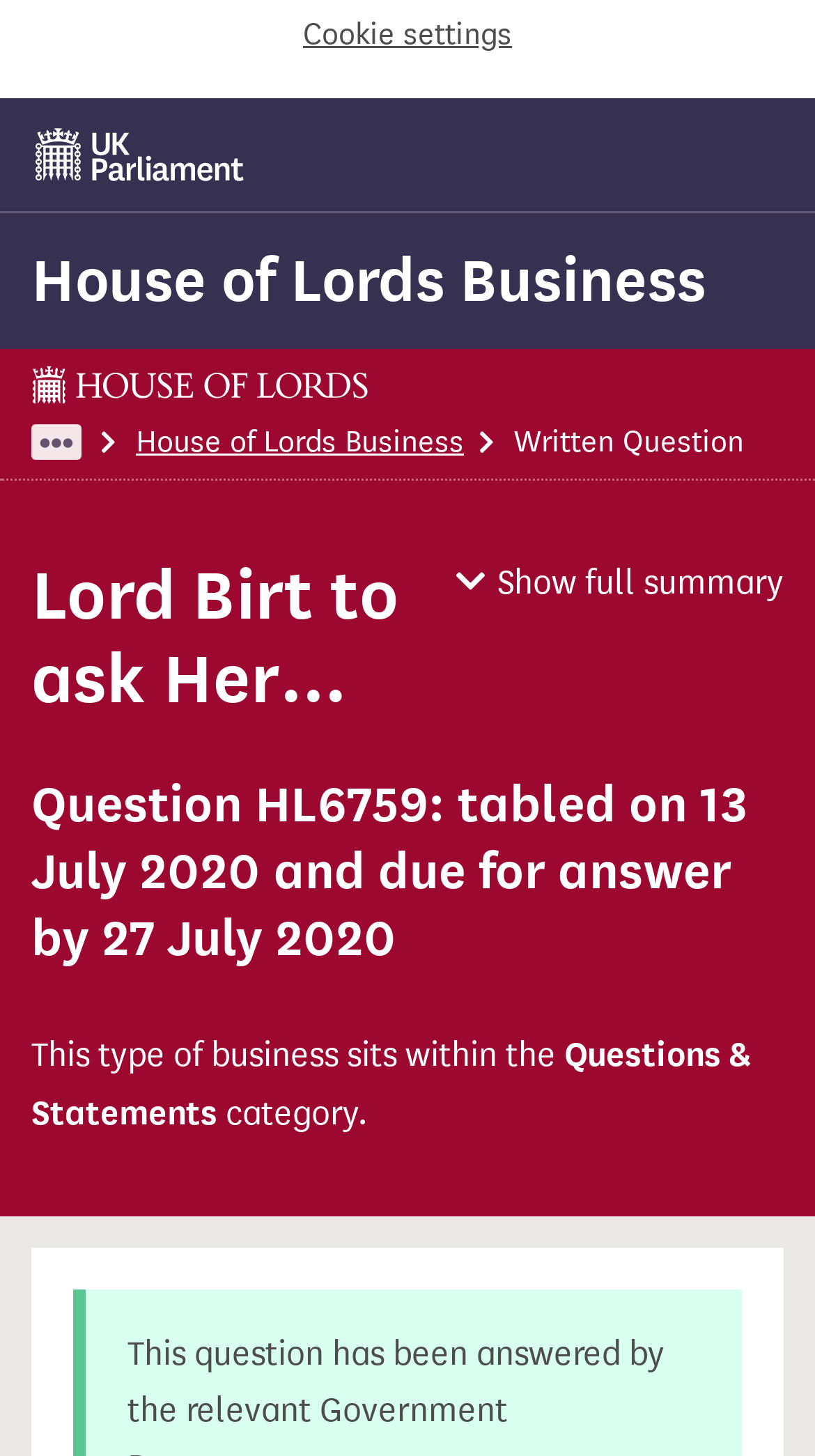Please find the bounding box coordinates (top-left x, top-left y, bottom-right x, bottom-right y) in the screenshot for the UI element described as follows: aria-label="UK Parliament"

[0.038, 0.075, 0.305, 0.138]